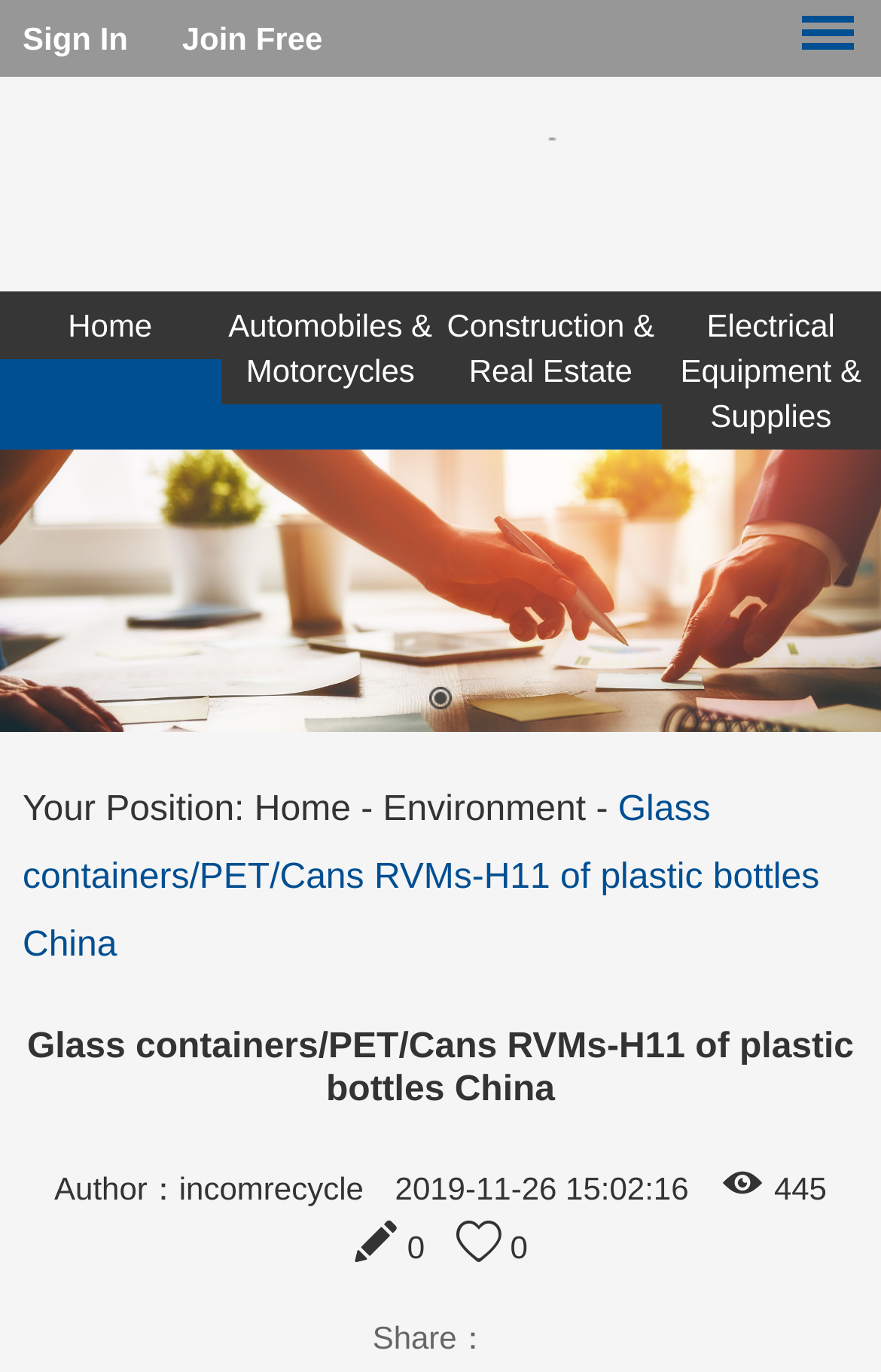Can you look at the image and give a comprehensive answer to the question:
When was the article published?

I found the publication date and time in the text '2019-11-26 15:02:16' located below the main heading.